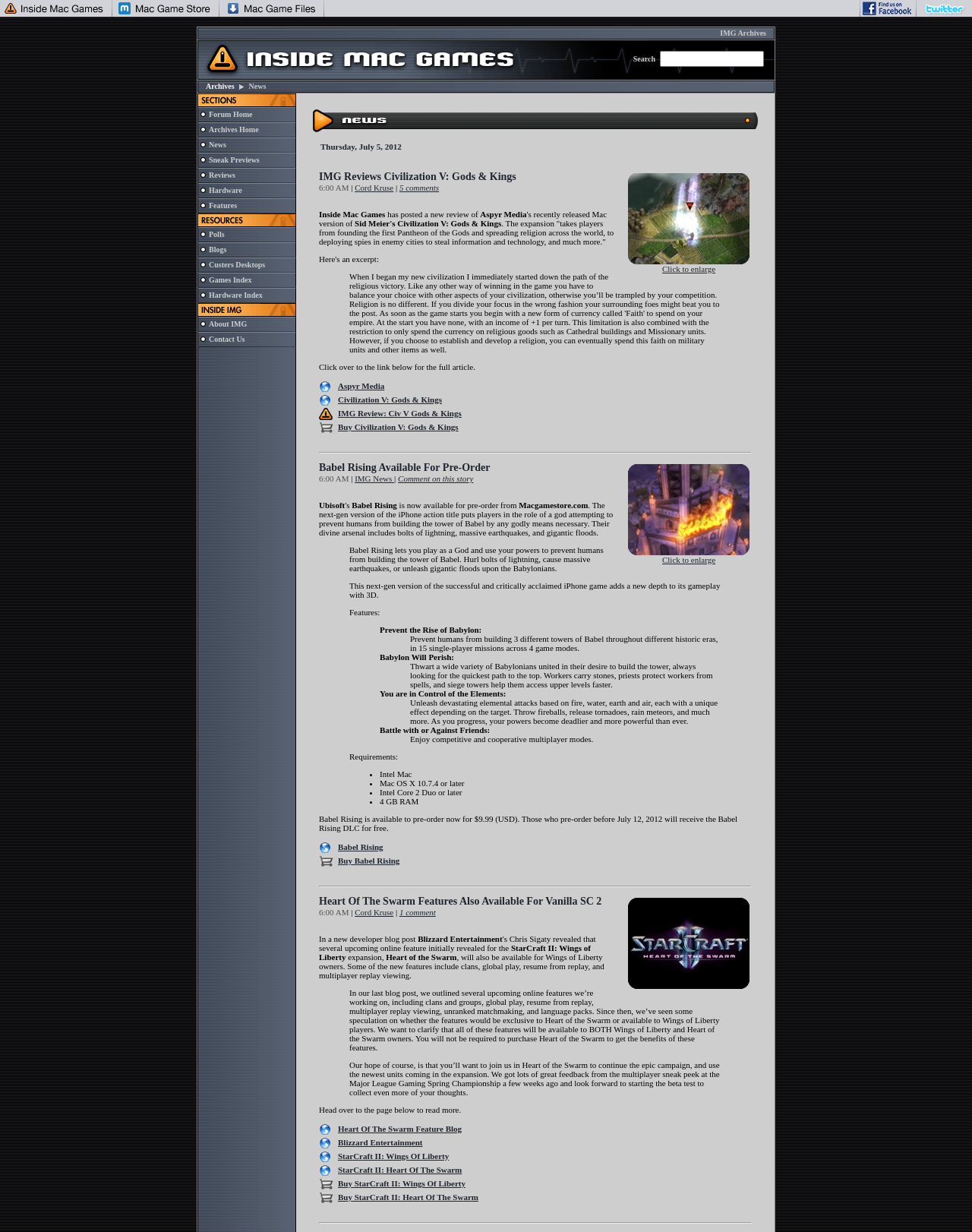Locate the bounding box coordinates of the clickable part needed for the task: "Search for something".

[0.679, 0.041, 0.786, 0.054]